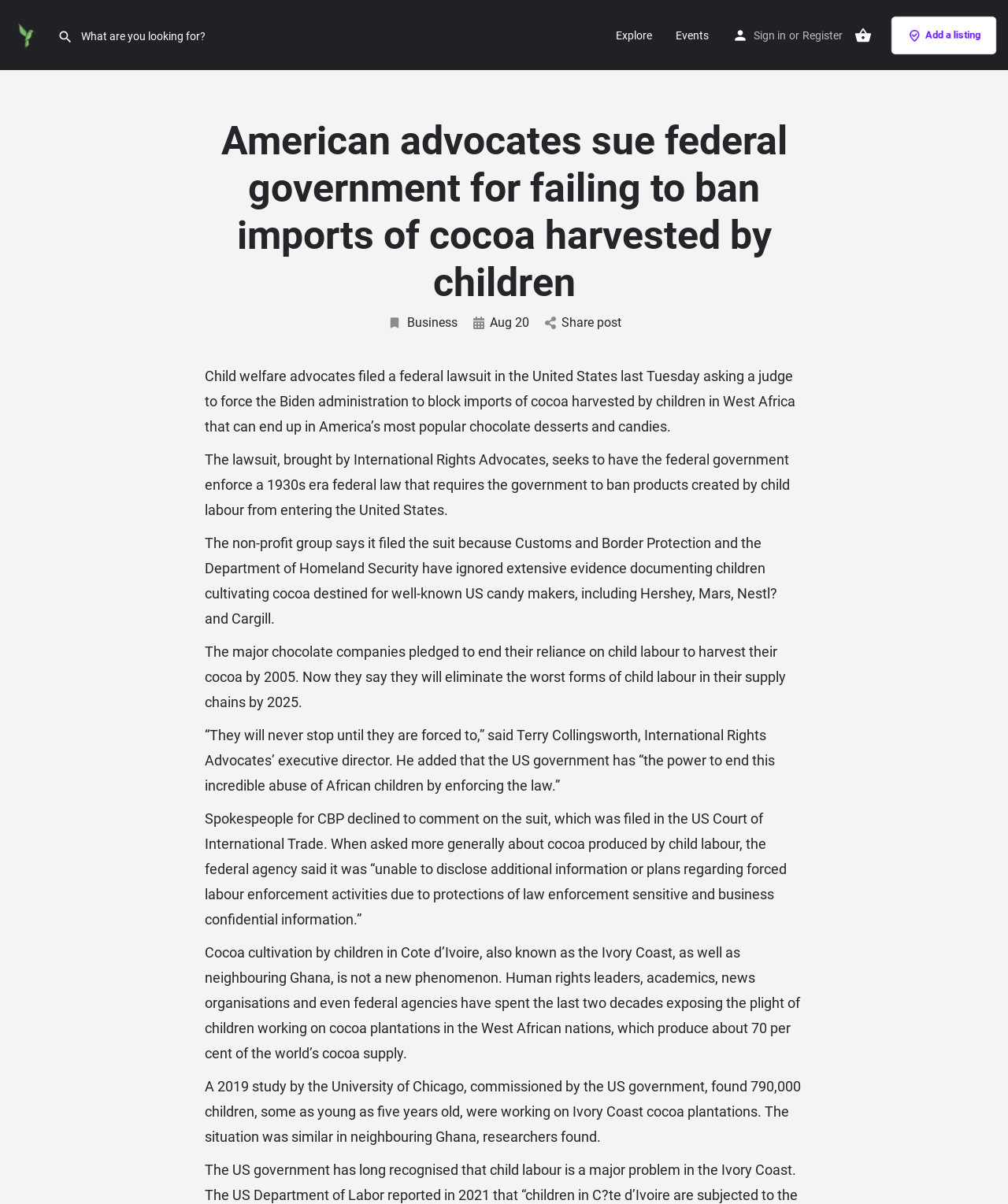Determine the bounding box coordinates of the clickable region to execute the instruction: "Explore the website". The coordinates should be four float numbers between 0 and 1, denoted as [left, top, right, bottom].

[0.611, 0.023, 0.647, 0.036]